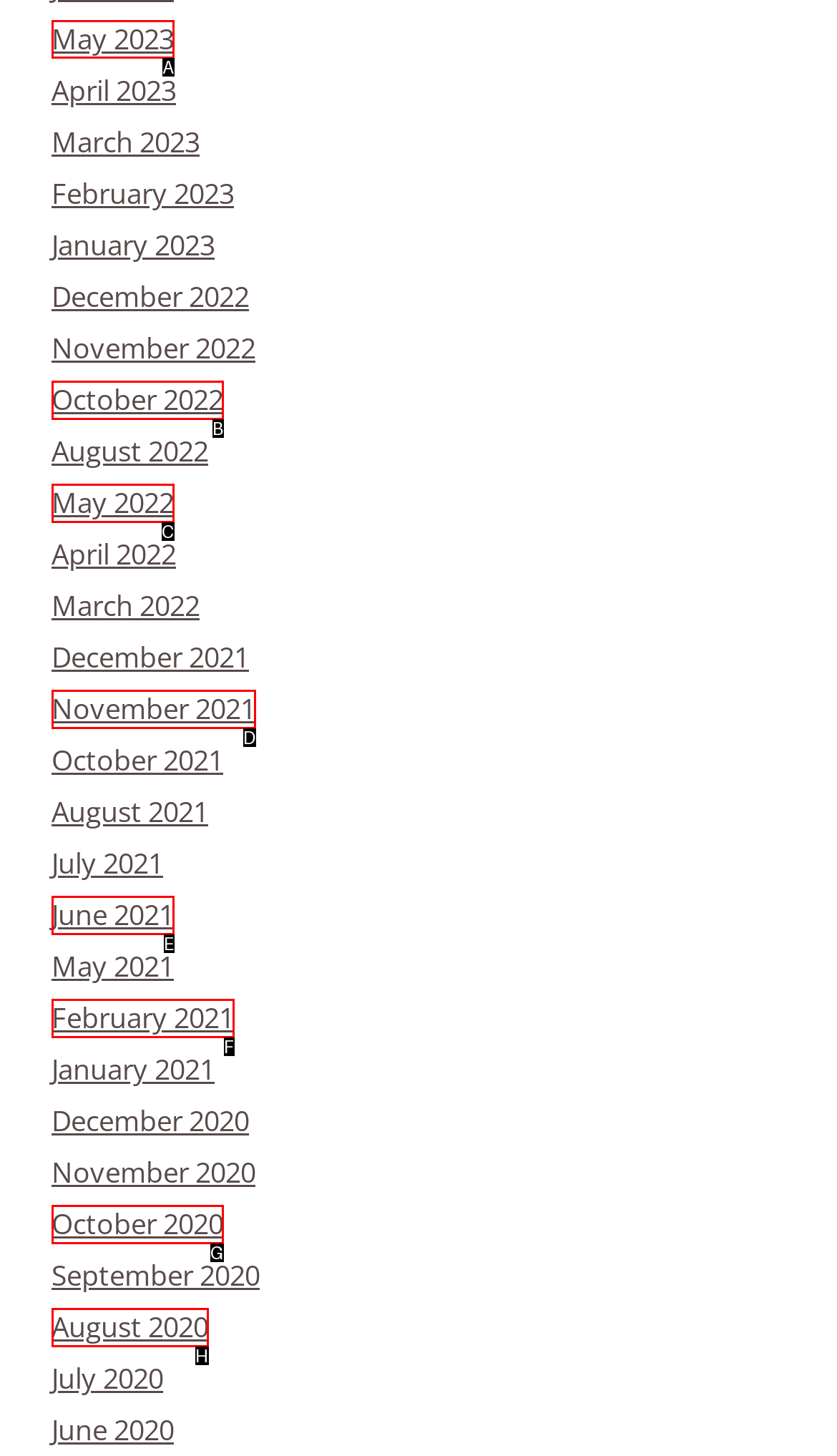Select the appropriate HTML element to click for the following task: View May 2023
Answer with the letter of the selected option from the given choices directly.

A